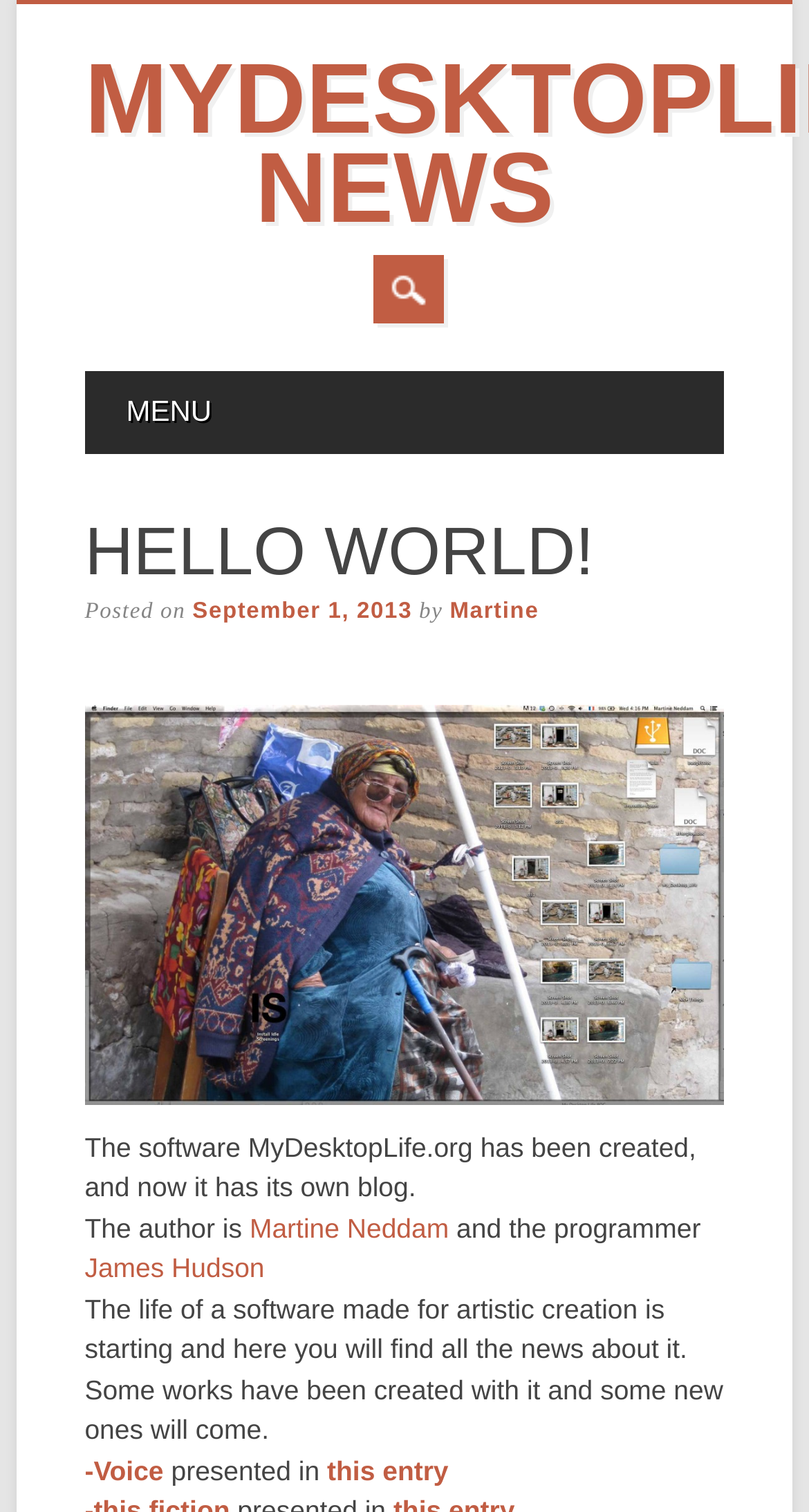Who is the programmer of MyDesktopLife.org?
Provide an in-depth and detailed explanation in response to the question.

I found the answer by looking at the text 'and the programmer James Hudson' which indicates that James Hudson is the programmer of MyDesktopLife.org.